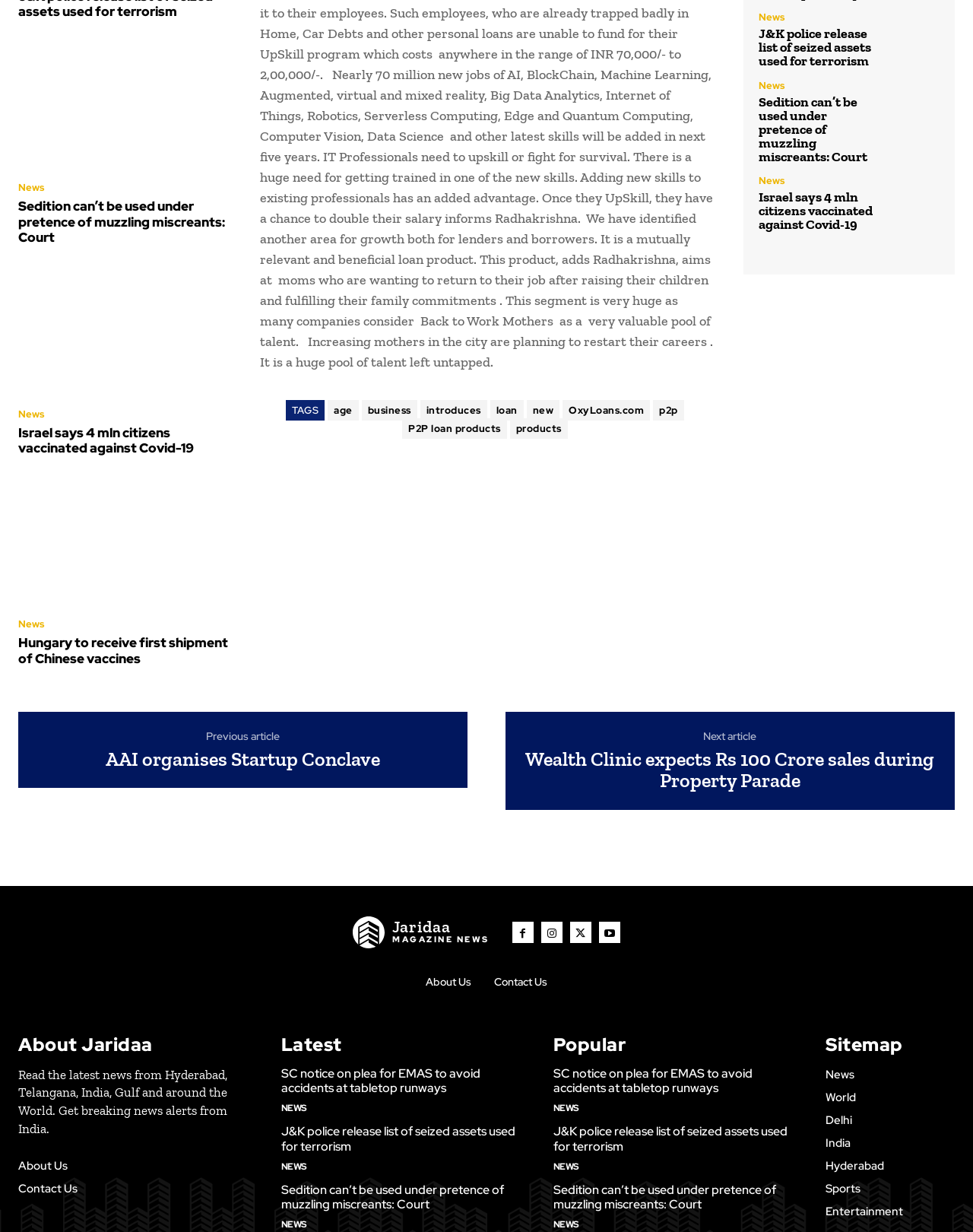Please determine the bounding box coordinates of the section I need to click to accomplish this instruction: "Explore news about Hungary to receive first shipment of Chinese vaccines".

[0.019, 0.516, 0.236, 0.541]